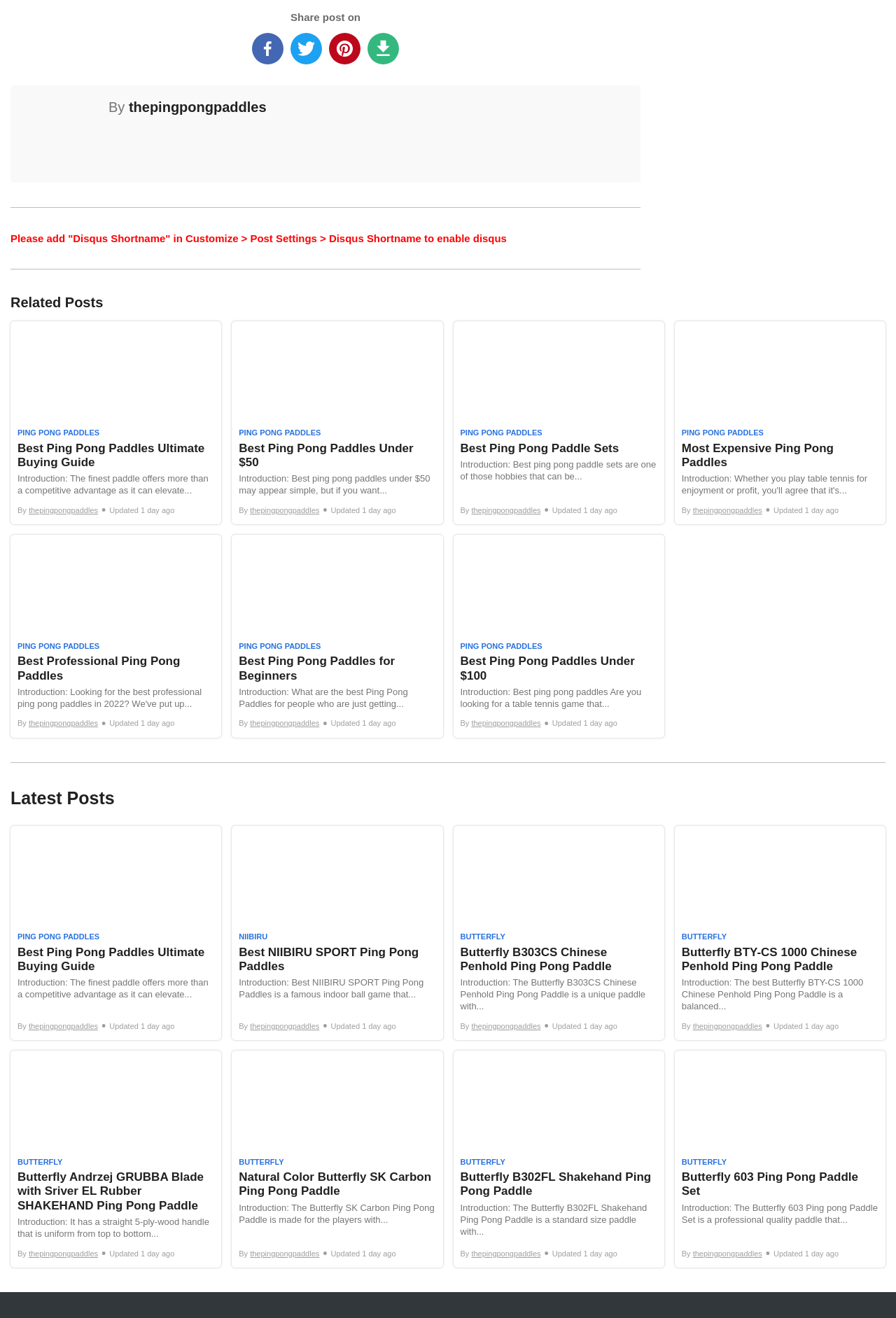Please provide a short answer using a single word or phrase for the question:
Can users share the articles on social media?

Yes